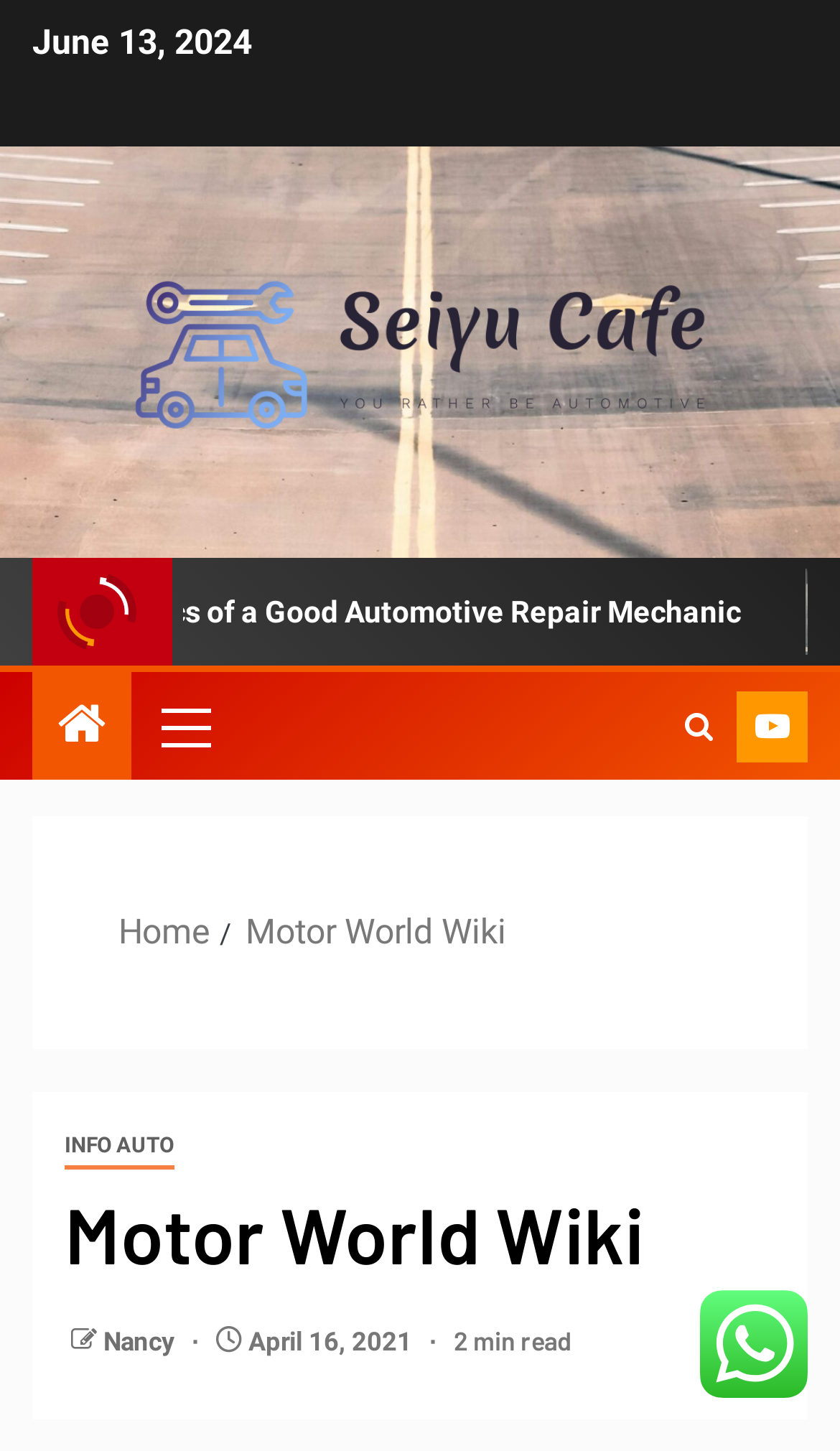Find and indicate the bounding box coordinates of the region you should select to follow the given instruction: "go to previous post".

None